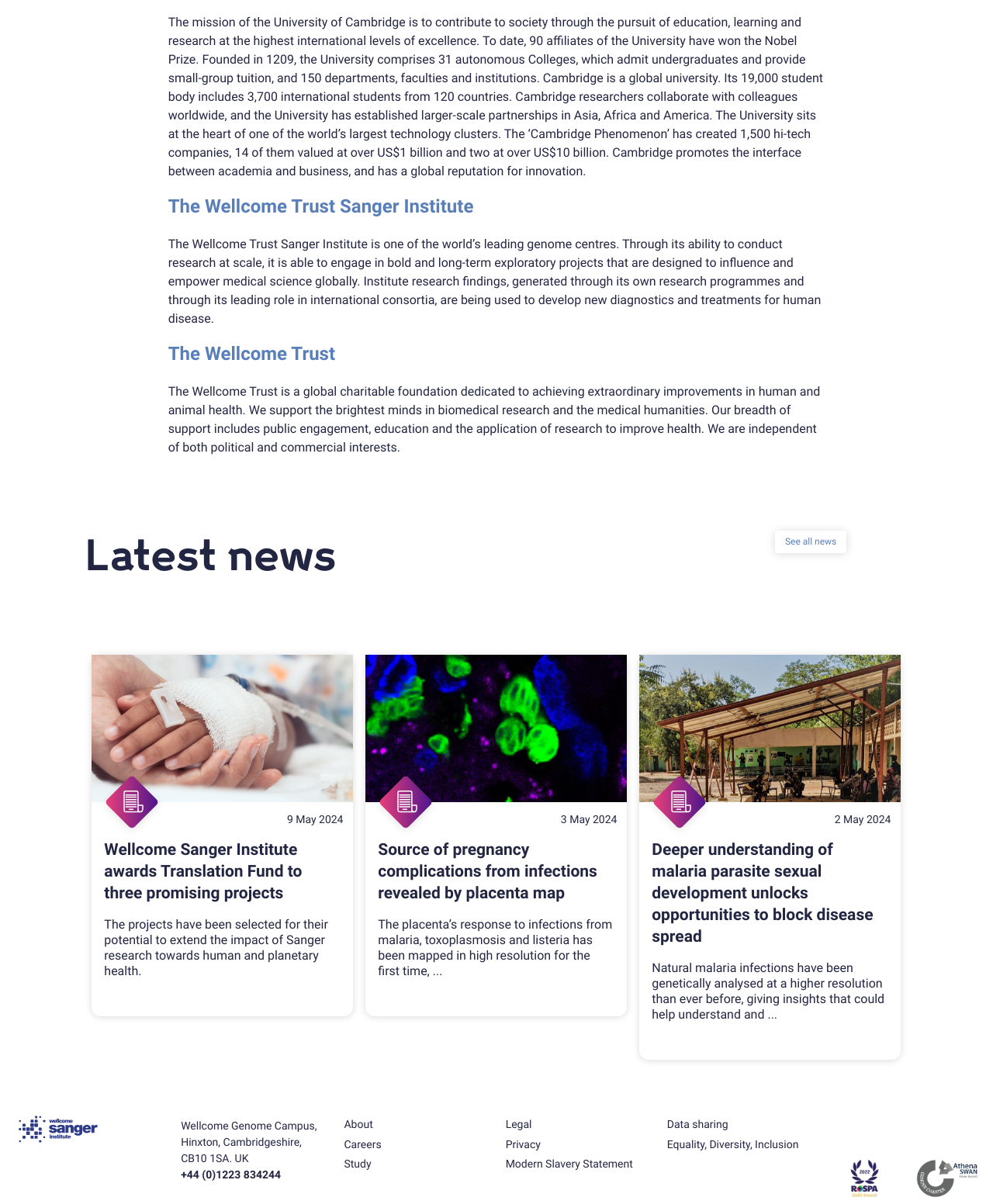Bounding box coordinates are specified in the format (top-left x, top-left y, bottom-right x, bottom-right y). All values are floating point numbers bounded between 0 and 1. Please provide the bounding box coordinate of the region this sentence describes: Passalids

None